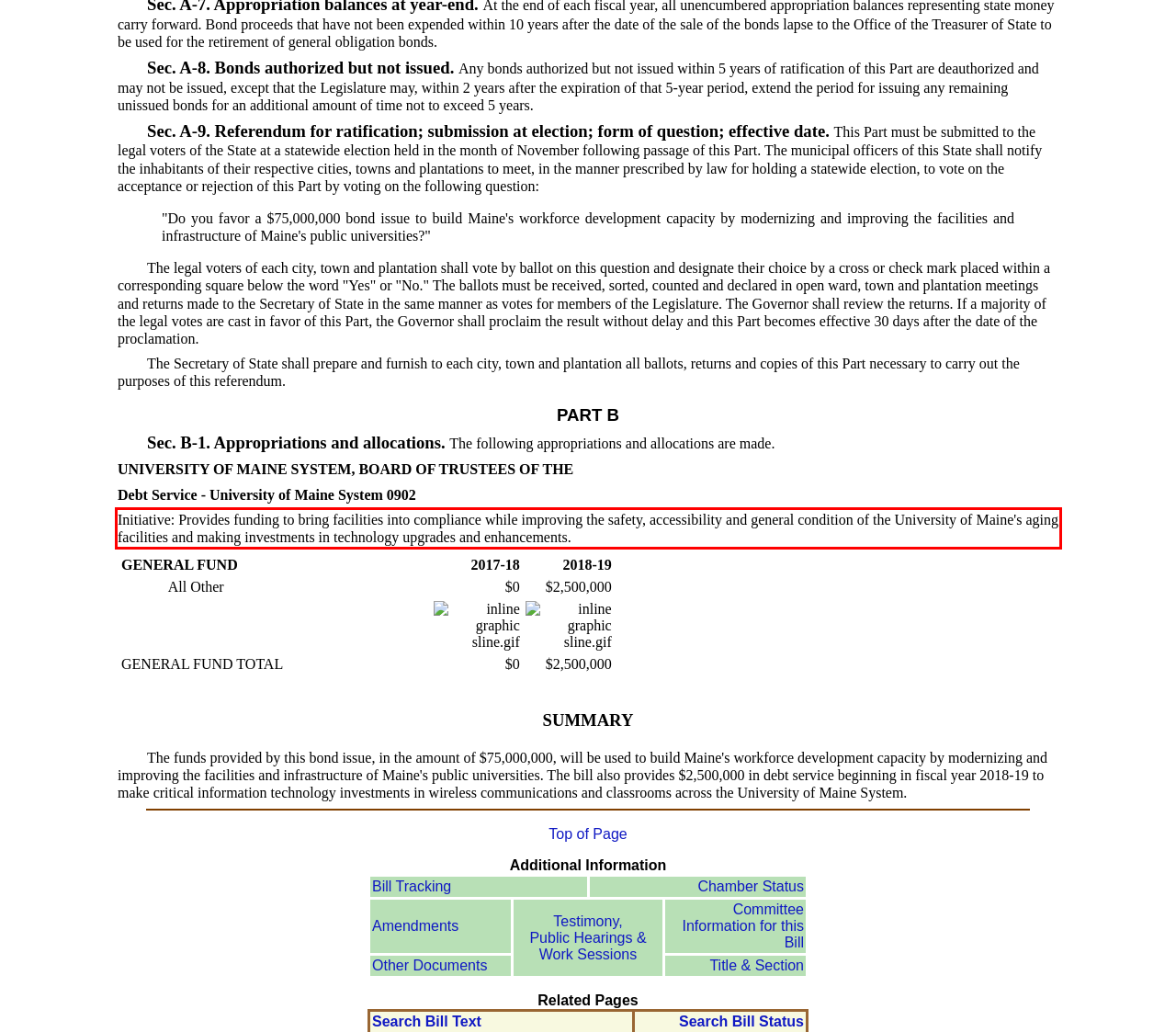Given a webpage screenshot, identify the text inside the red bounding box using OCR and extract it.

Initiative: Provides funding to bring facilities into compliance while improving the safety, accessibility and general condition of the University of Maine's aging facilities and making investments in technology upgrades and enhancements.